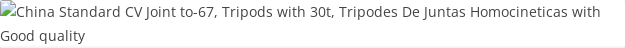What is the weight rating of the tripods compatible with this CV Joint? Using the information from the screenshot, answer with a single word or phrase.

30 tons